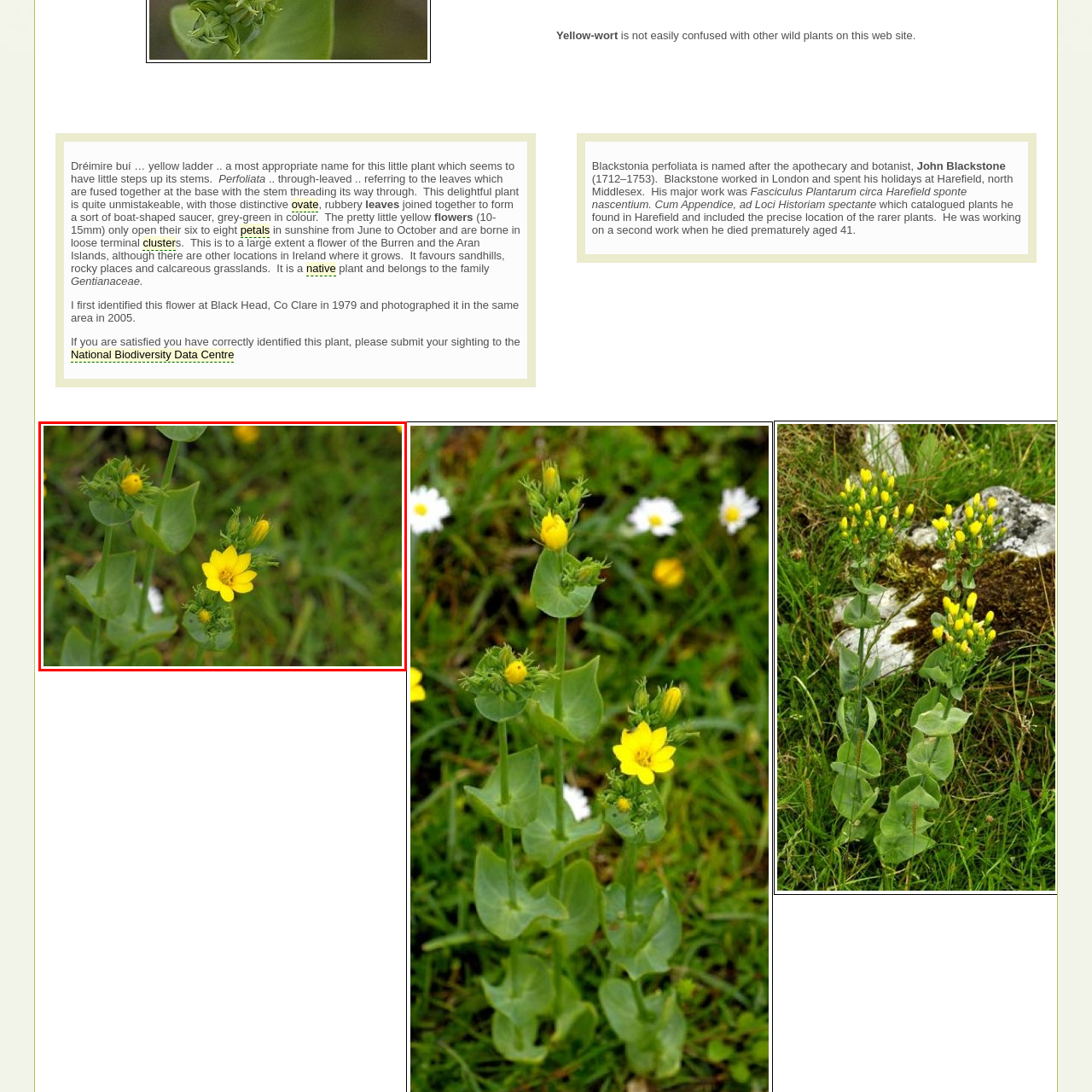Carefully look at the image inside the red box and answer the subsequent question in as much detail as possible, using the information from the image: 
What is the color of the leaves of the Yellow-wort plant?

The caption describes the leaves of the Yellow-wort plant as being grey-green in color, and also mentions that they are joined together at the base to form a unique boat-shaped structure.